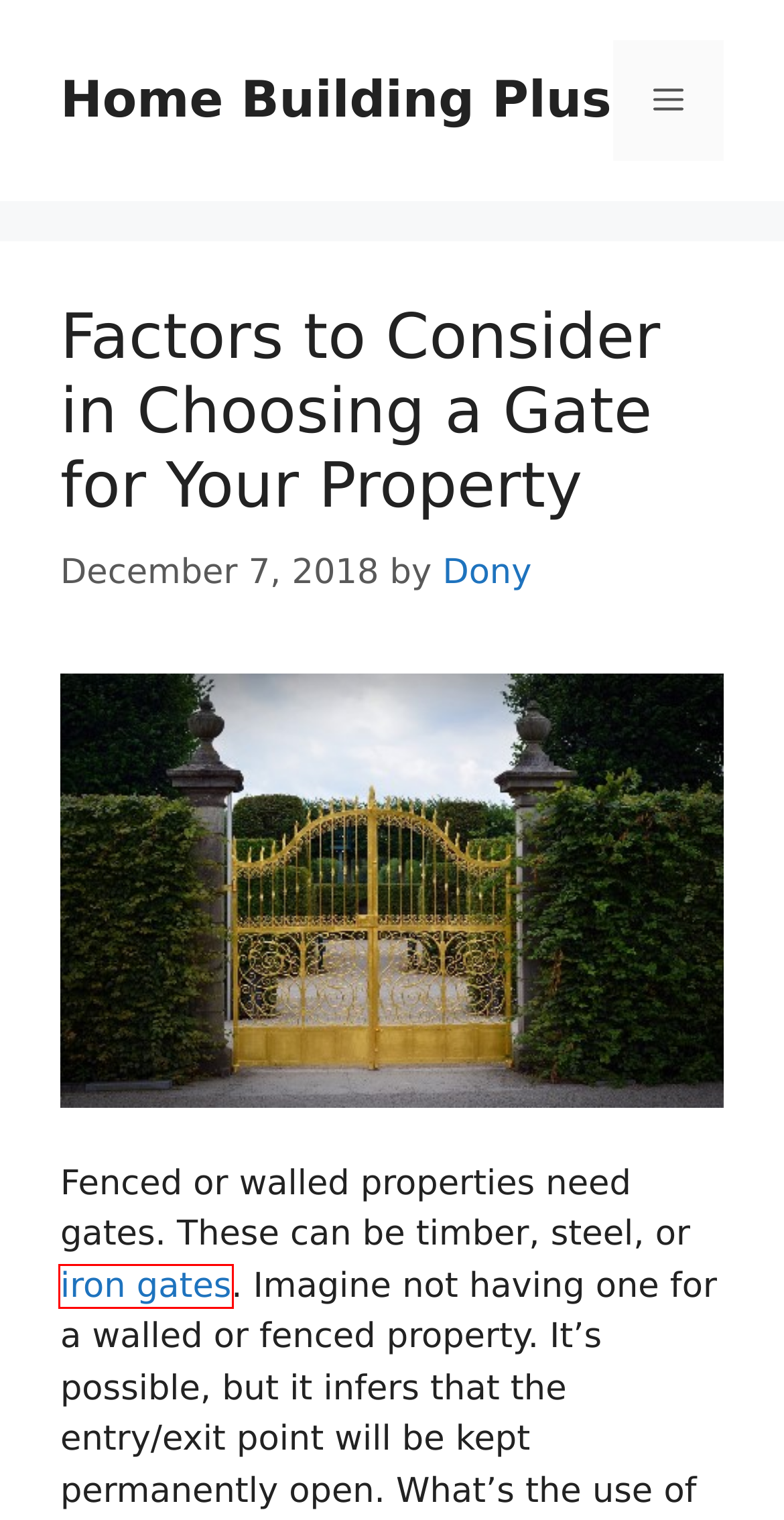Review the screenshot of a webpage that includes a red bounding box. Choose the webpage description that best matches the new webpage displayed after clicking the element within the bounding box. Here are the candidates:
A. Kitchen | Home Building Plus
B. Smart steels Metal Railings, Gates & Fences from Smart steel
C. Rustic Revival: Embracing Rustic Home Ideas for Cozy Living | Home Building Plus
D. Lighting | Home Building Plus
E. How to Make Wreath: DIY Guide to Charming and Seasonal Decor | Home Building Plus
F. Basement | Home Building Plus
G. Painting | Home Building Plus
H. Dony | Home Building Plus

B